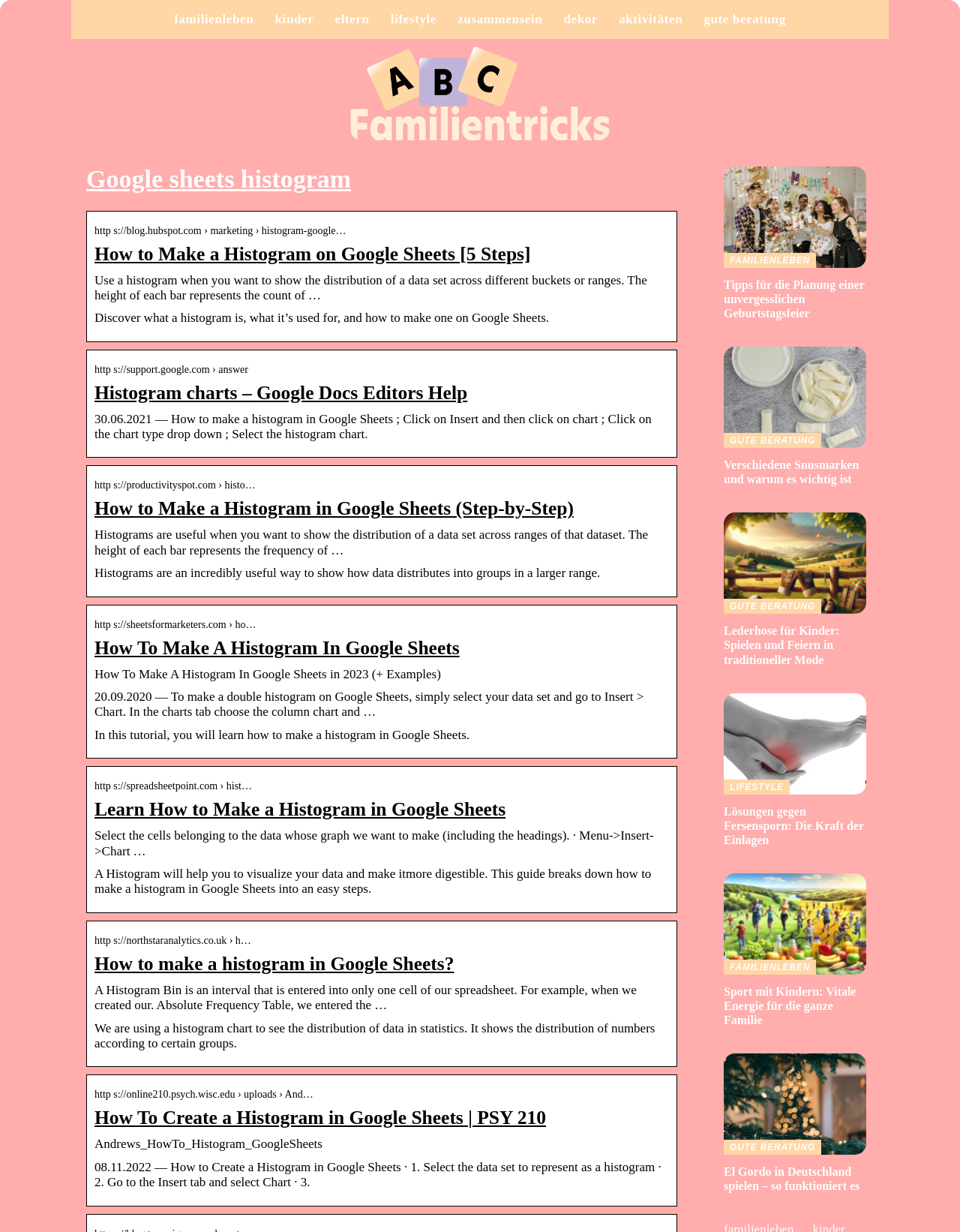Please find and report the bounding box coordinates of the element to click in order to perform the following action: "Learn how to create a histogram in Google Sheets from the tutorial". The coordinates should be expressed as four float numbers between 0 and 1, in the format [left, top, right, bottom].

[0.098, 0.648, 0.696, 0.666]